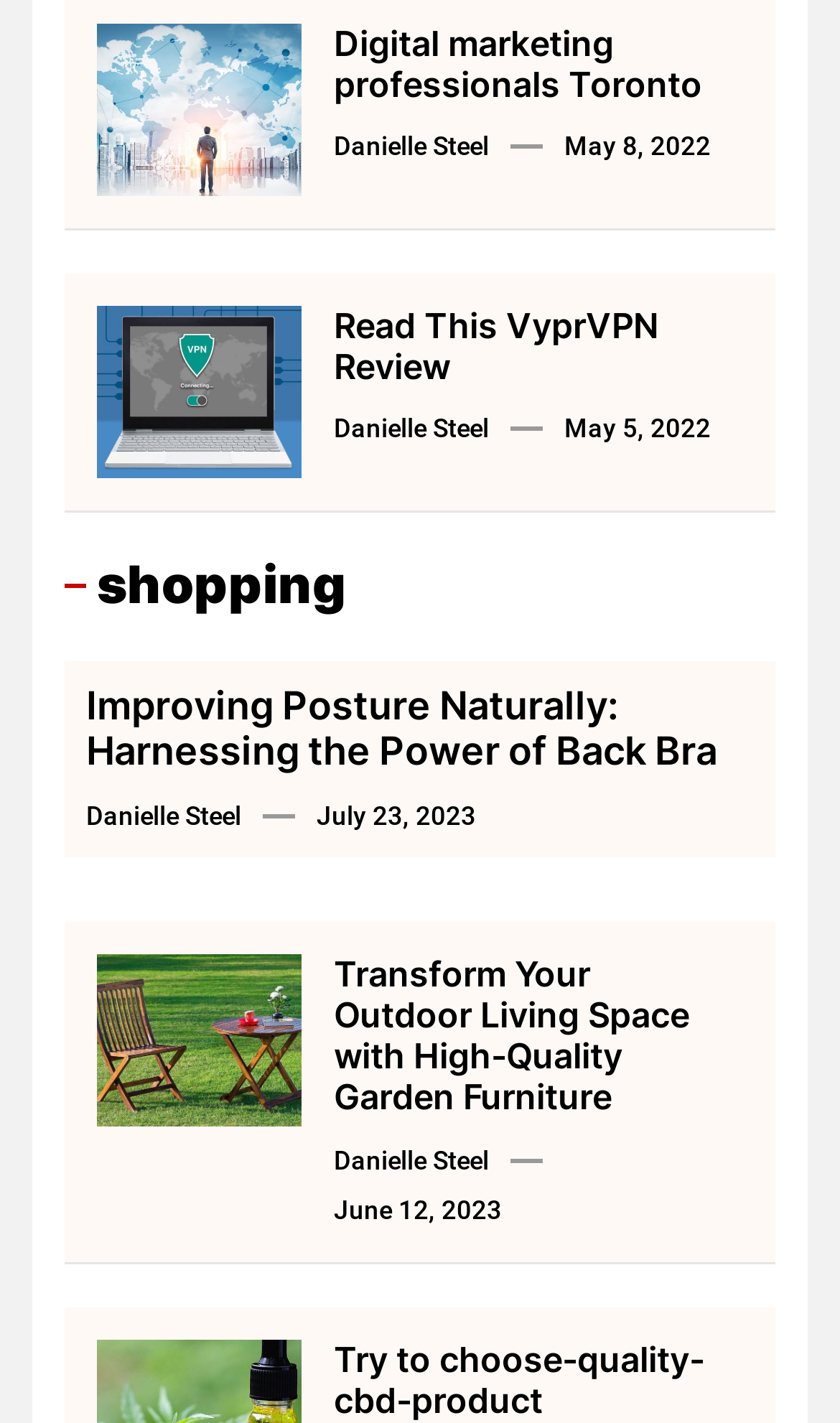Can you look at the image and give a comprehensive answer to the question:
What is the title of the first article?

The first article is located at the top of the webpage, and its title is 'Digital marketing professionals Toronto', which is indicated by the heading element with bounding box coordinates [0.397, 0.017, 0.846, 0.075] and the link element with bounding box coordinates [0.397, 0.015, 0.836, 0.074].